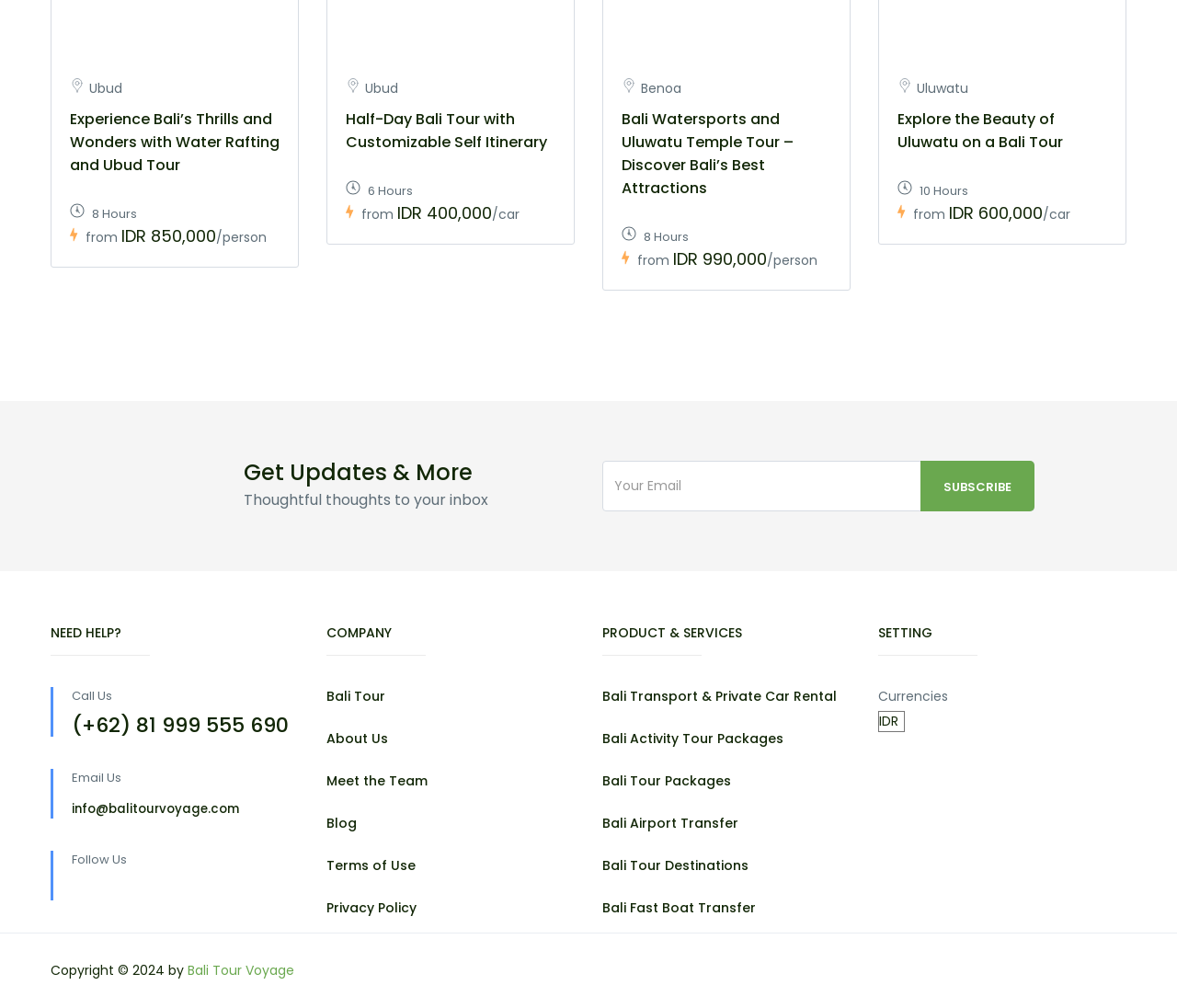What is the currency used in the tour packages? Based on the screenshot, please respond with a single word or phrase.

IDR